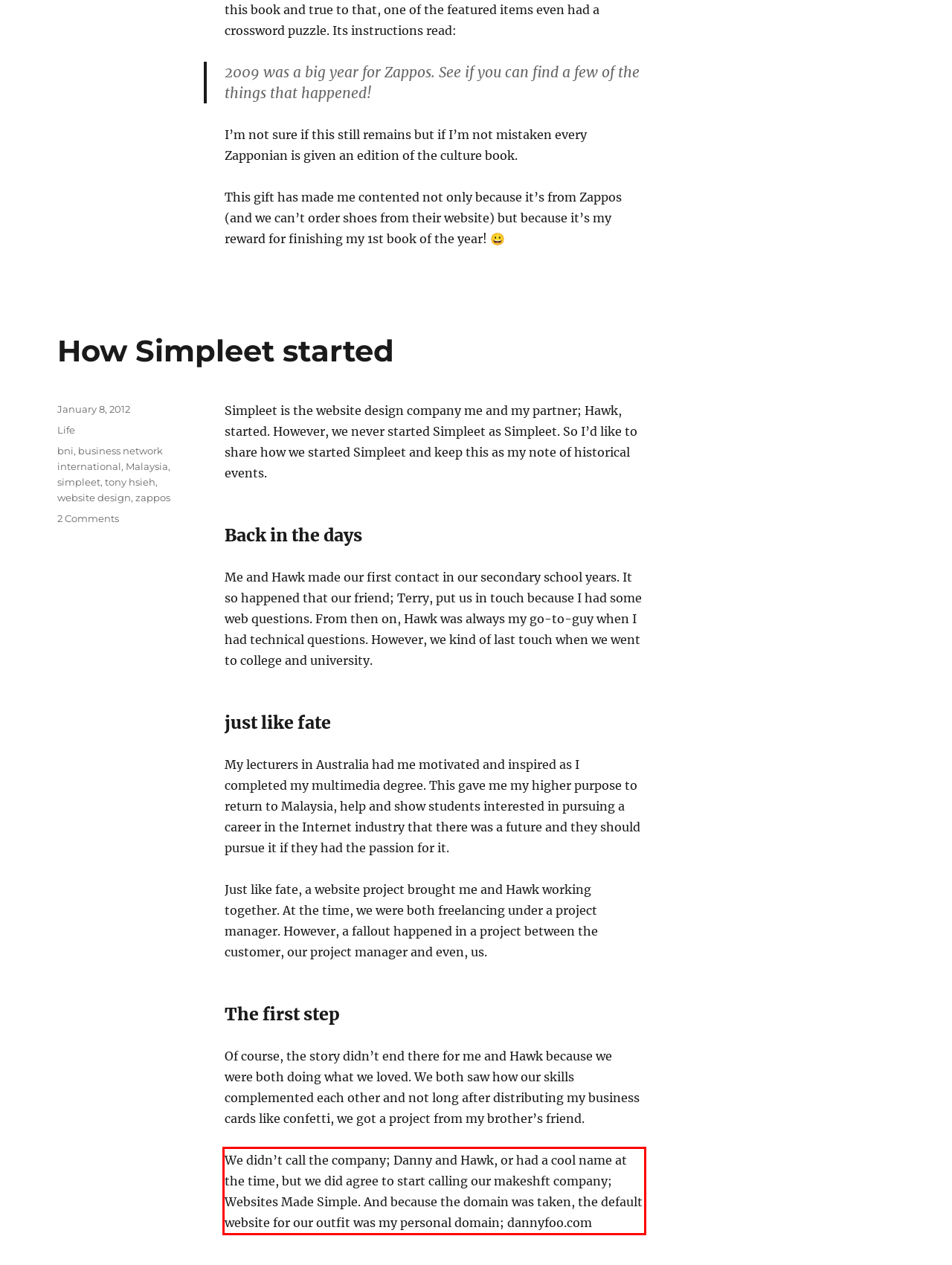Given the screenshot of the webpage, identify the red bounding box, and recognize the text content inside that red bounding box.

We didn’t call the company; Danny and Hawk, or had a cool name at the time, but we did agree to start calling our makeshft company; Websites Made Simple. And because the domain was taken, the default website for our outfit was my personal domain; dannyfoo.com